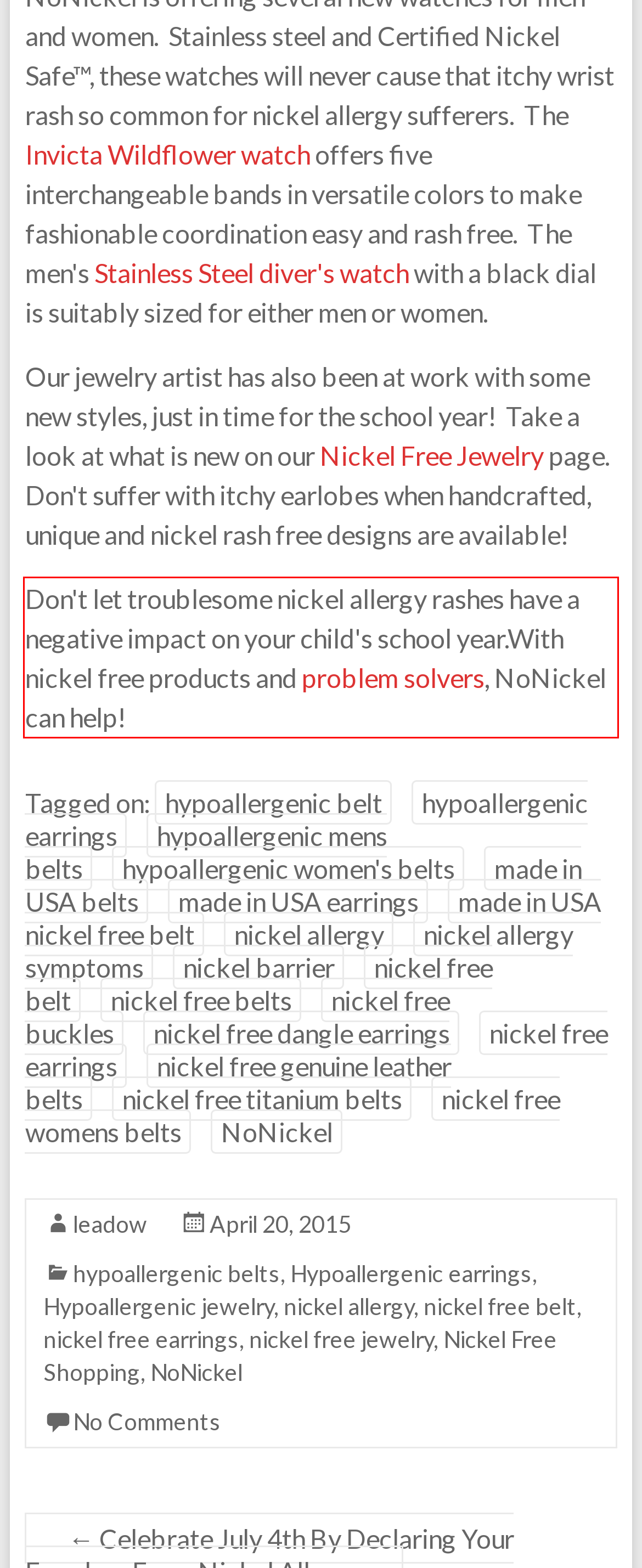Within the provided webpage screenshot, find the red rectangle bounding box and perform OCR to obtain the text content.

Don't let troublesome nickel allergy rashes have a negative impact on your child's school year.With nickel free products and problem solvers, NoNickel can help!